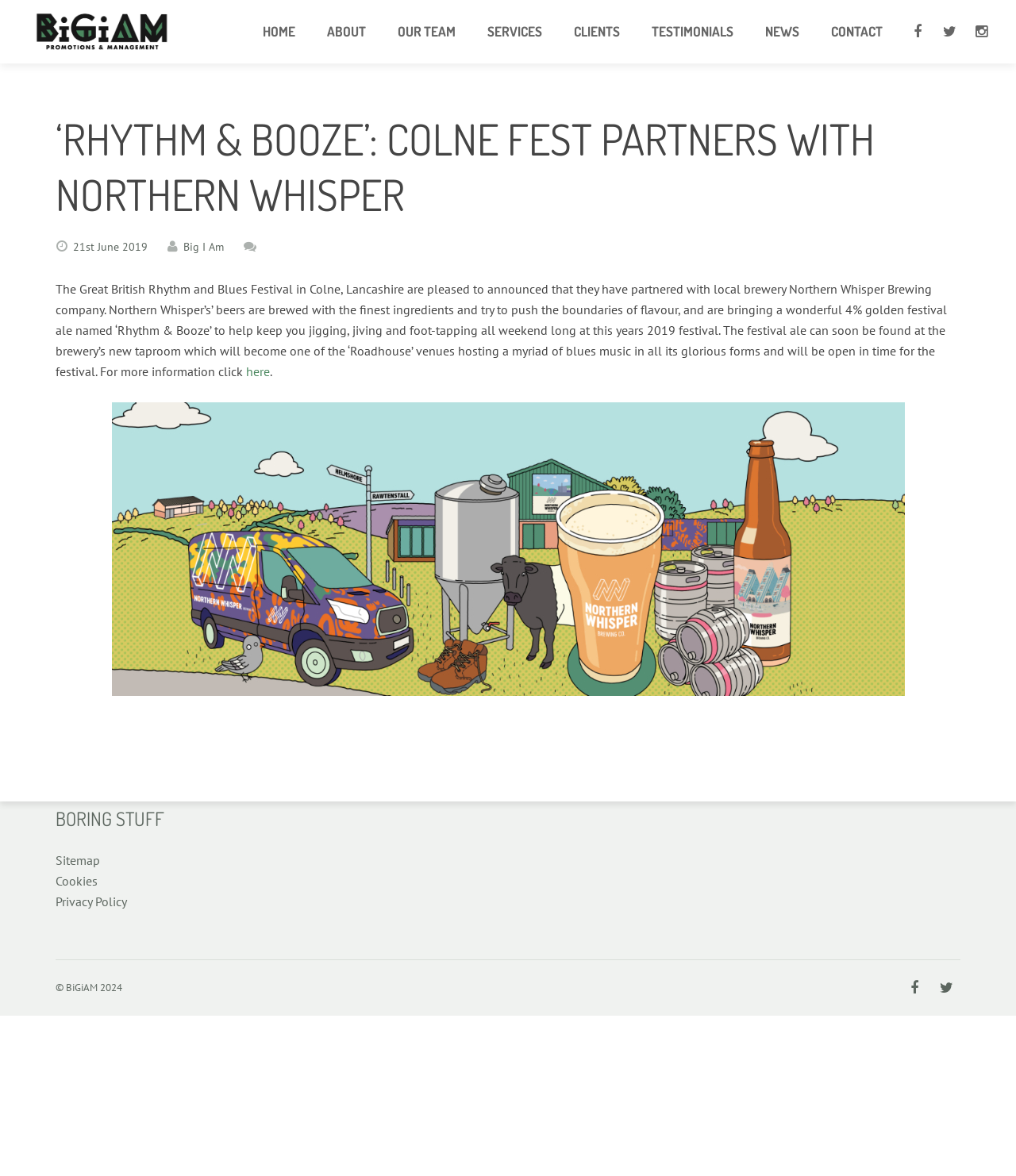What is the email address mentioned on the webpage?
From the image, provide a succinct answer in one word or a short phrase.

info@bigiam.co.uk